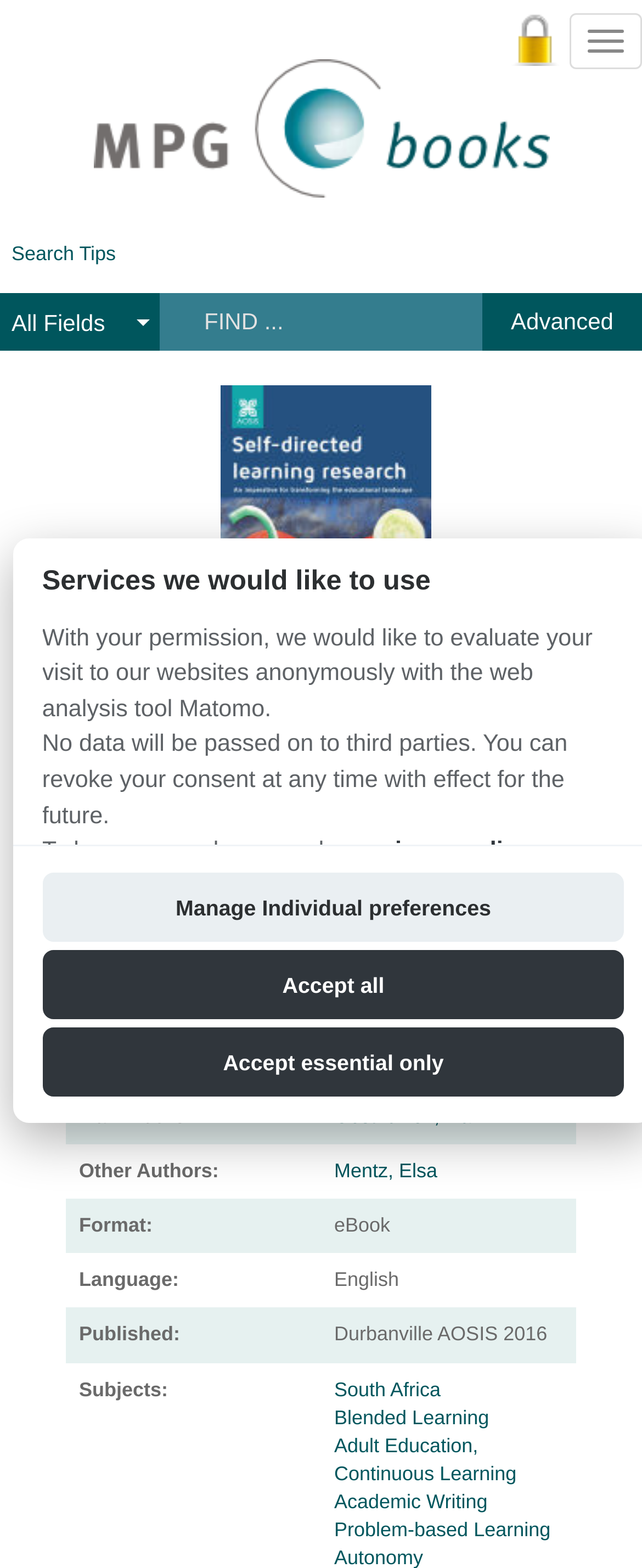Find the bounding box coordinates for the UI element that matches this description: "English".

[0.842, 0.171, 0.905, 0.187]